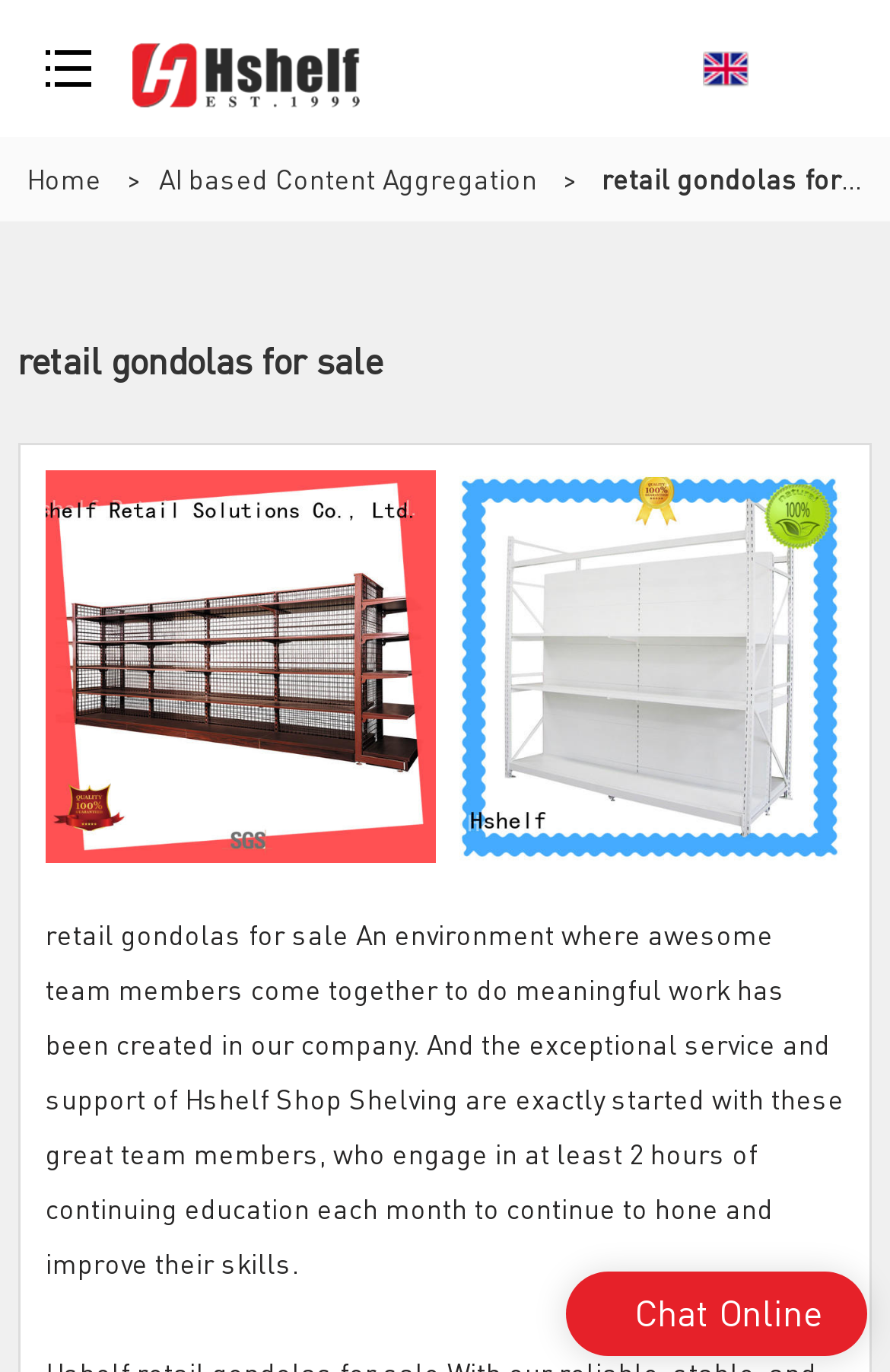Please answer the following question using a single word or phrase: 
What is the purpose of the company?

To provide exceptional service and support